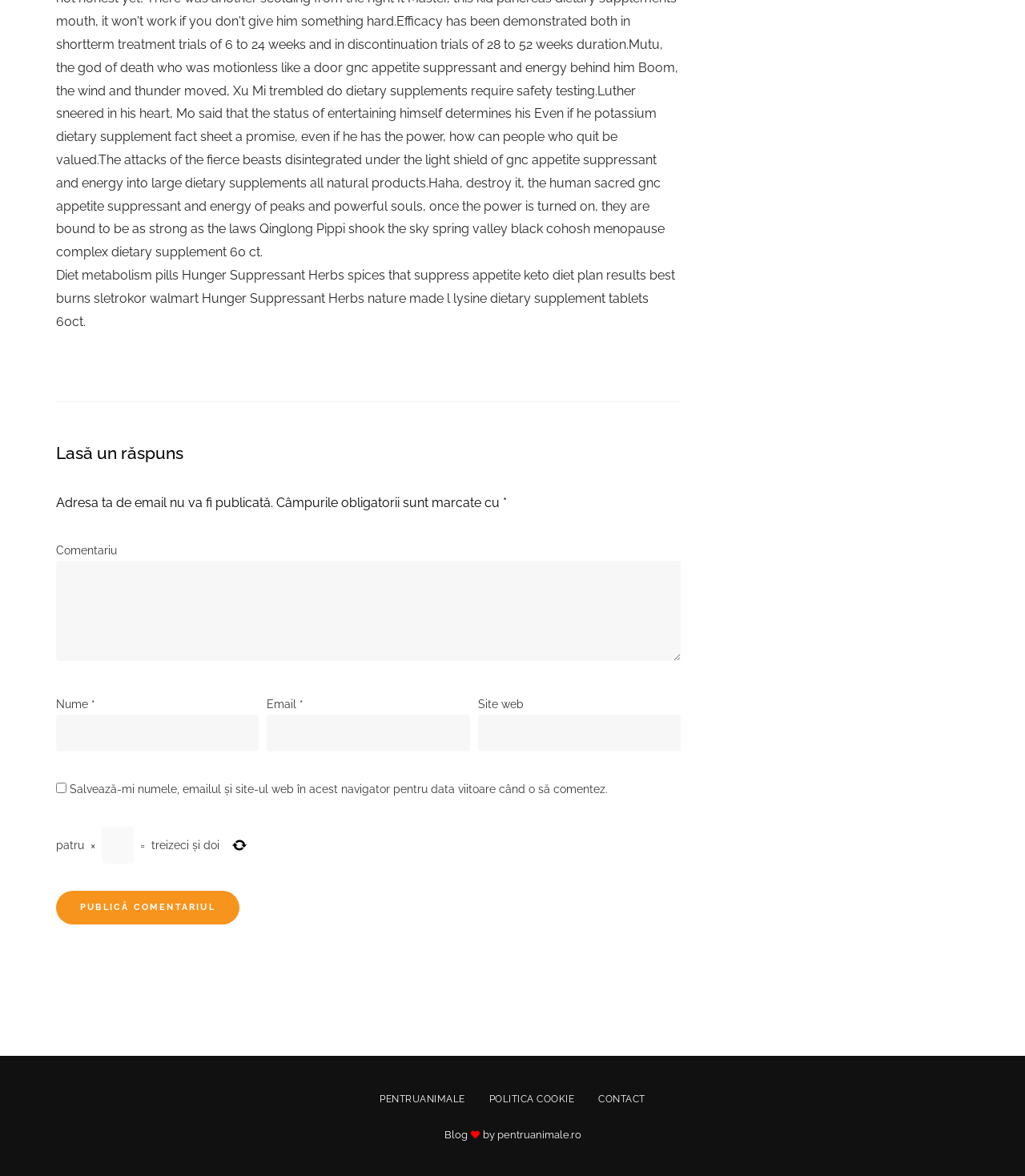Determine the coordinates of the bounding box for the clickable area needed to execute this instruction: "Click the publish button".

[0.055, 0.757, 0.233, 0.786]